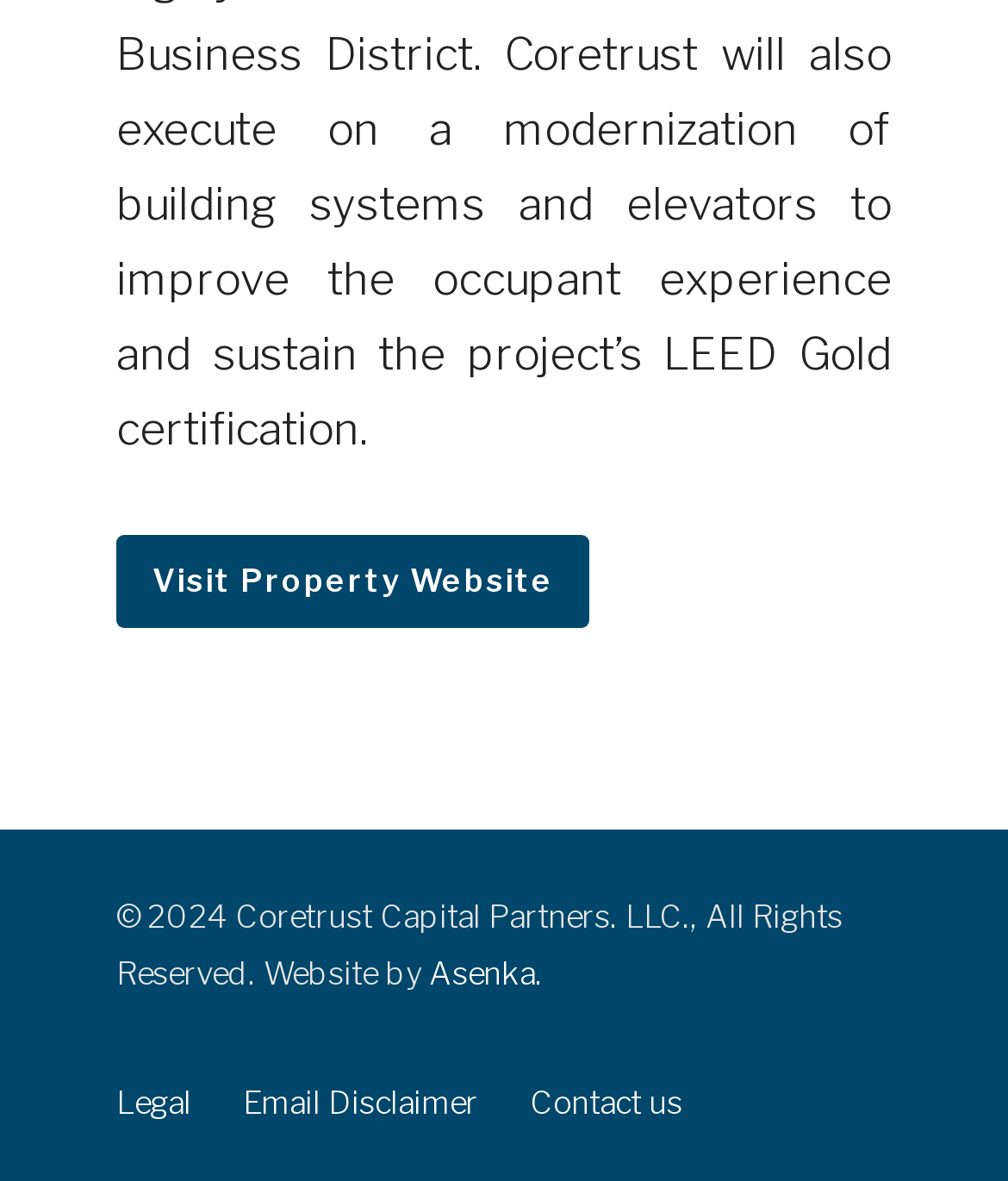Provide the bounding box coordinates of the UI element this sentence describes: "Legal".

[0.115, 0.905, 0.19, 0.957]